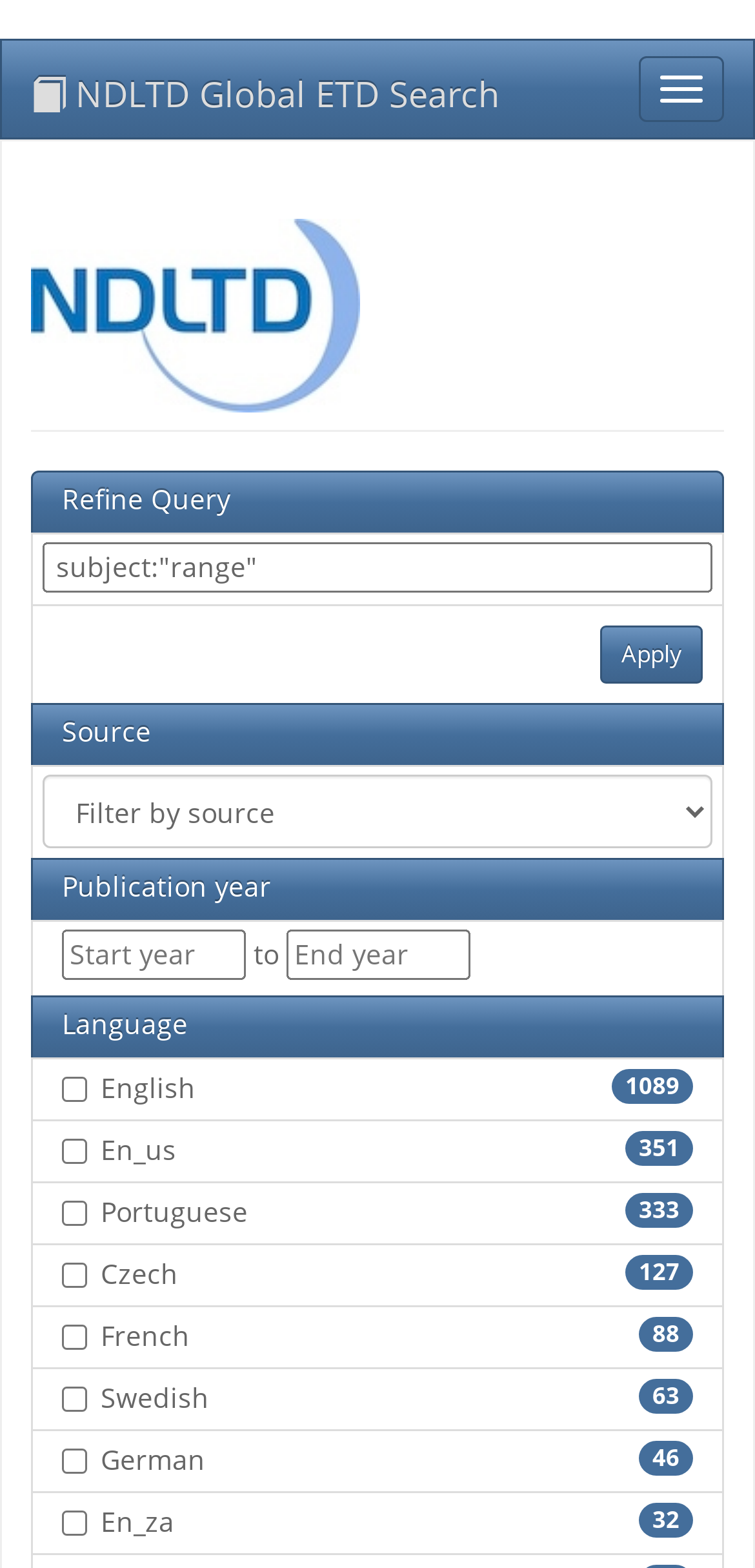Look at the image and answer the question in detail:
What is the range of publication years?

The range of publication years is not specified, but there are spinbuttons to input start and end years, with no default values or limits.